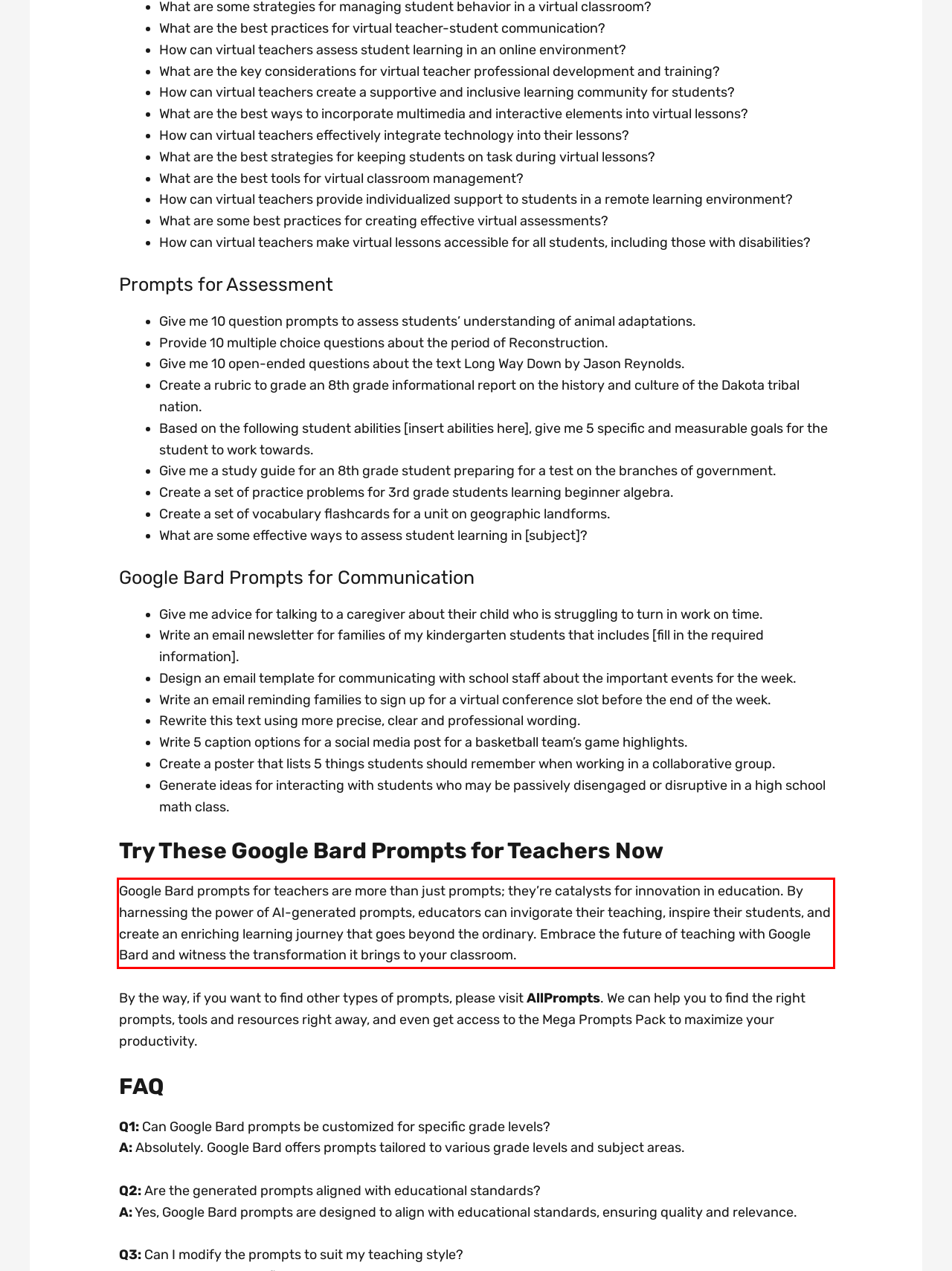You are looking at a screenshot of a webpage with a red rectangle bounding box. Use OCR to identify and extract the text content found inside this red bounding box.

Google Bard prompts for teachers are more than just prompts; they’re catalysts for innovation in education. By harnessing the power of AI-generated prompts, educators can invigorate their teaching, inspire their students, and create an enriching learning journey that goes beyond the ordinary. Embrace the future of teaching with Google Bard and witness the transformation it brings to your classroom.